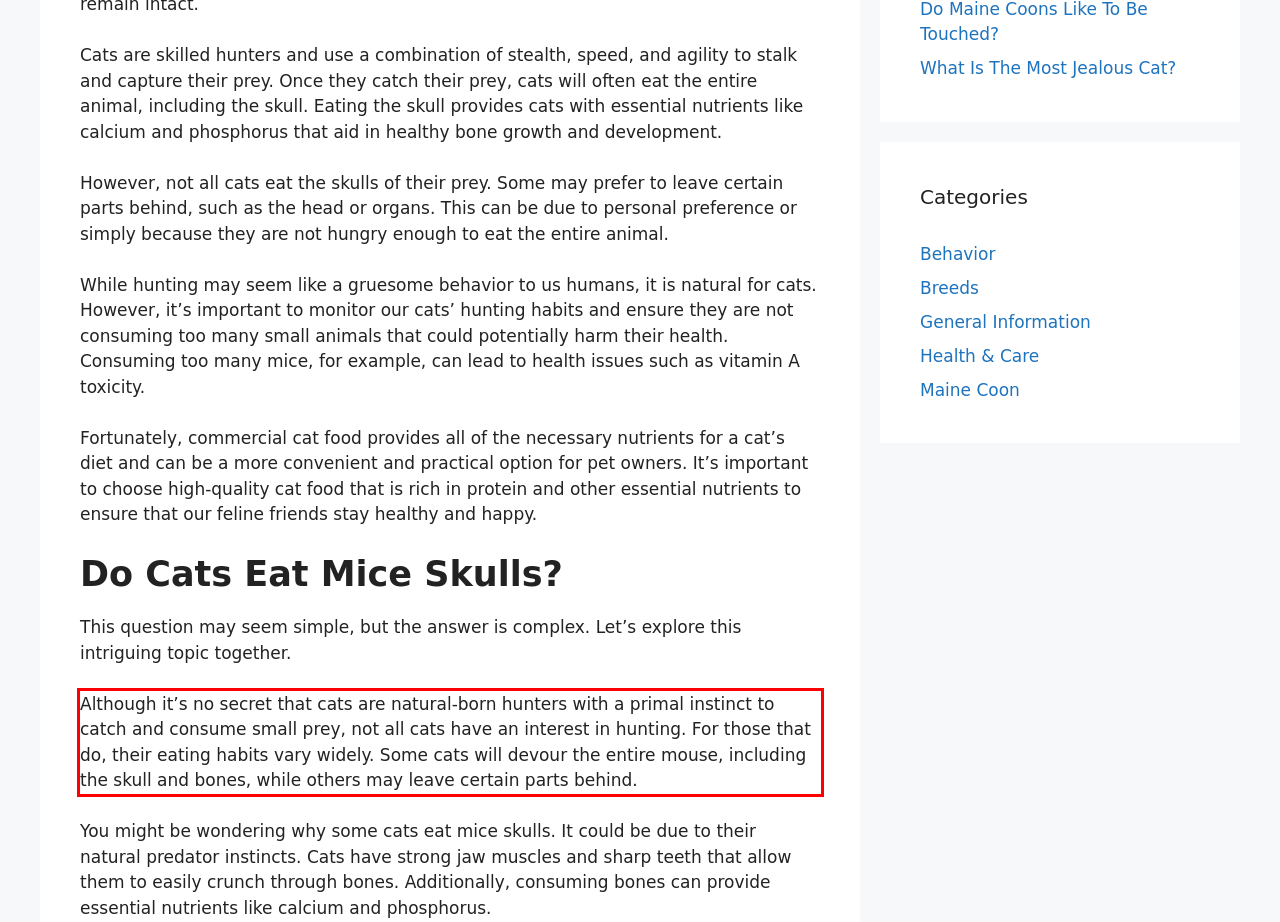Analyze the screenshot of the webpage and extract the text from the UI element that is inside the red bounding box.

Although it’s no secret that cats are natural-born hunters with a primal instinct to catch and consume small prey, not all cats have an interest in hunting. For those that do, their eating habits vary widely. Some cats will devour the entire mouse, including the skull and bones, while others may leave certain parts behind.